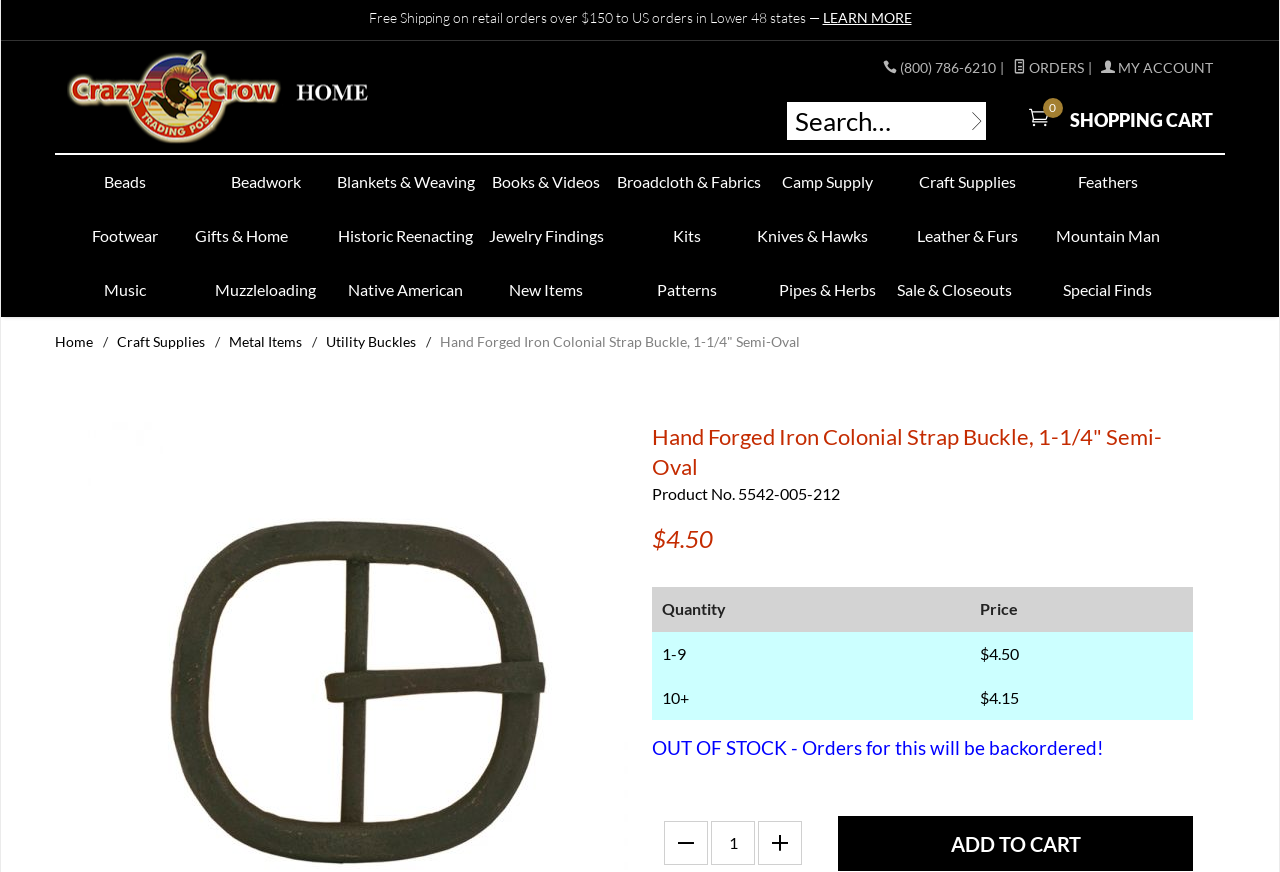Using the given description, provide the bounding box coordinates formatted as (top-left x, top-left y, bottom-right x, bottom-right y), with all values being floating point numbers between 0 and 1. Description: Muzzleloading

[0.153, 0.302, 0.262, 0.364]